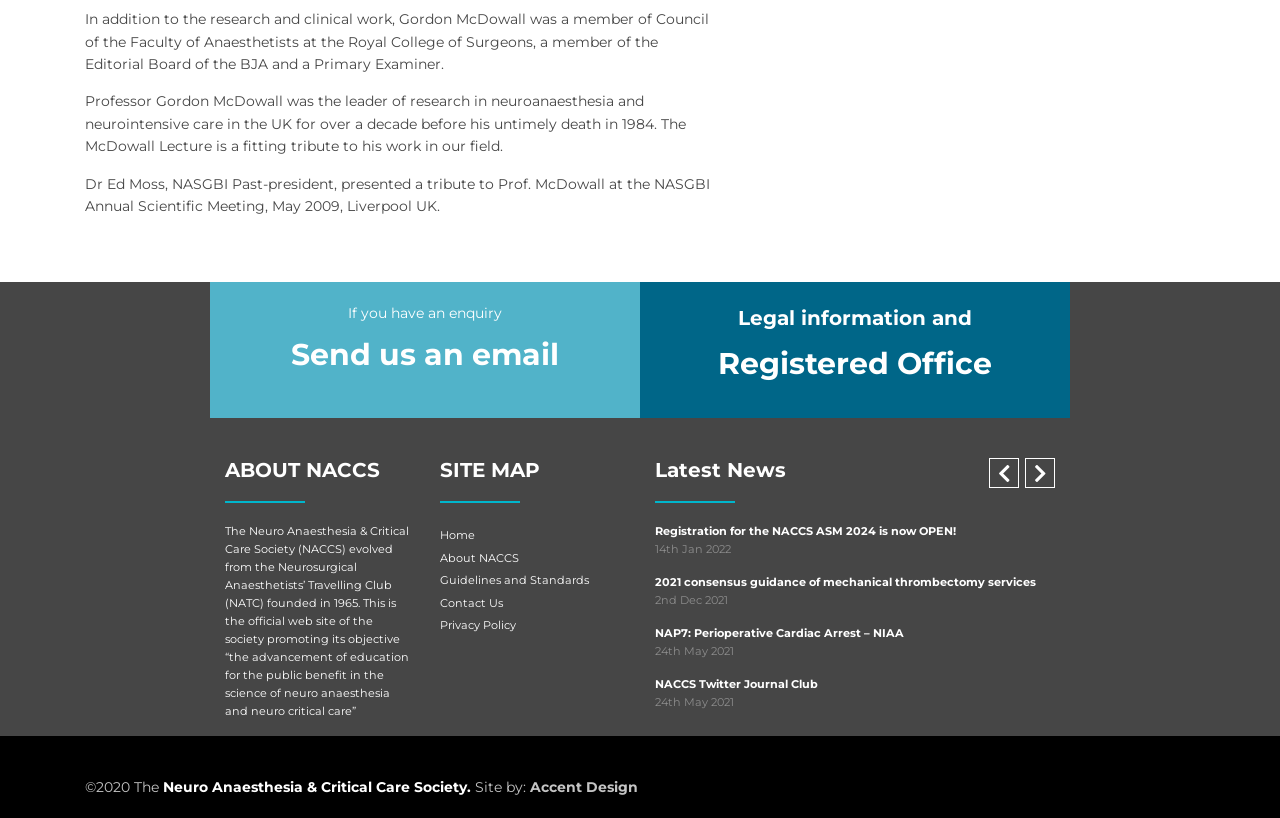Provide the bounding box coordinates of the area you need to click to execute the following instruction: "Click the 'COVID19 Vaccine-Associated Thombocytopenia and Thrombosis' link".

[0.199, 0.64, 0.512, 0.662]